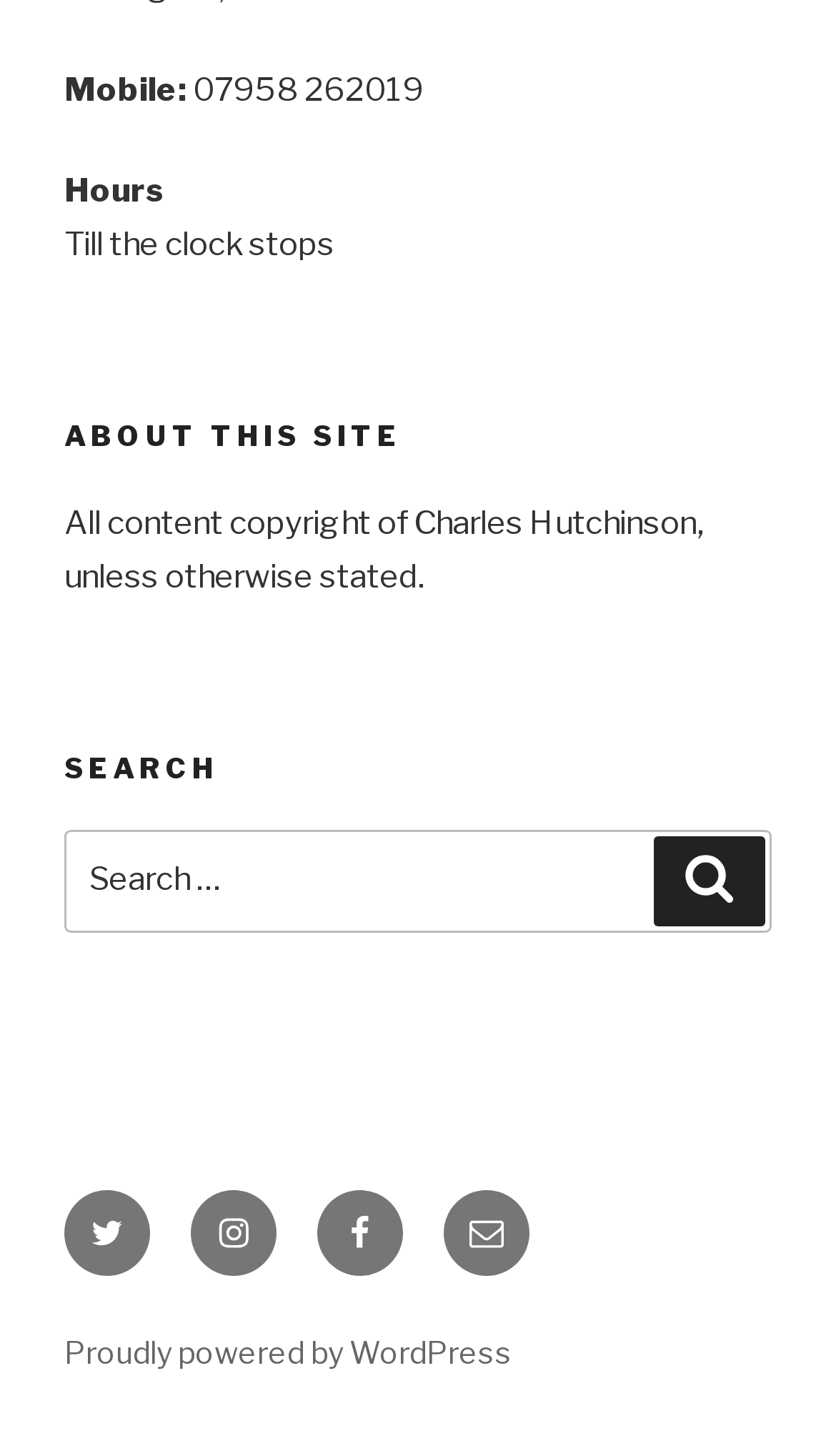Give the bounding box coordinates for this UI element: "Proudly powered by WordPress". The coordinates should be four float numbers between 0 and 1, arranged as [left, top, right, bottom].

[0.077, 0.916, 0.613, 0.941]